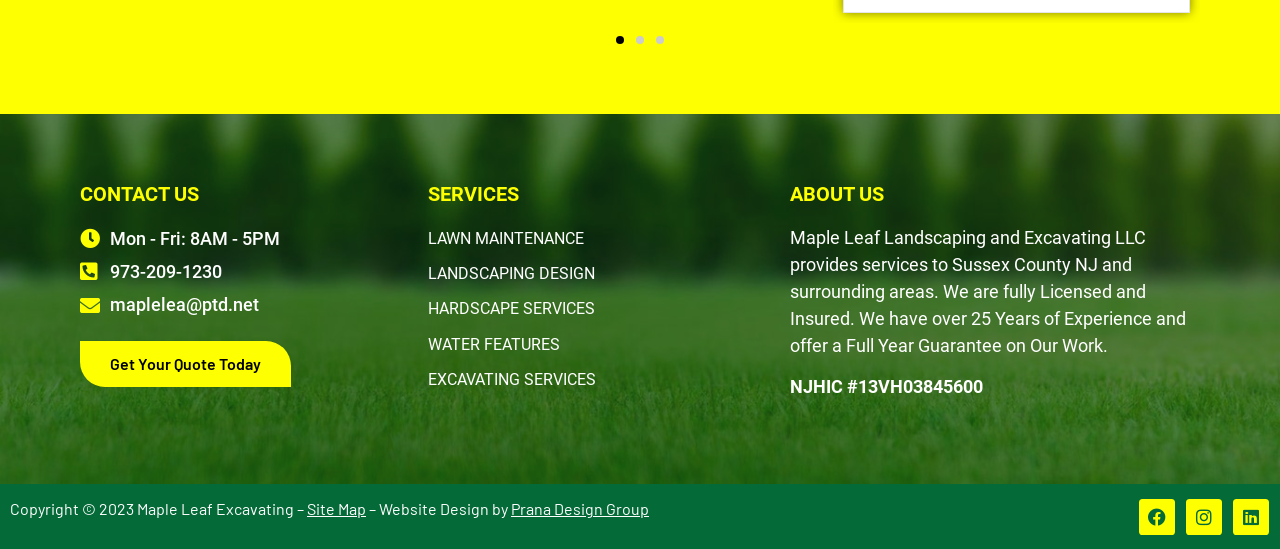Identify the coordinates of the bounding box for the element that must be clicked to accomplish the instruction: "Visit our Facebook page".

[0.89, 0.909, 0.918, 0.974]